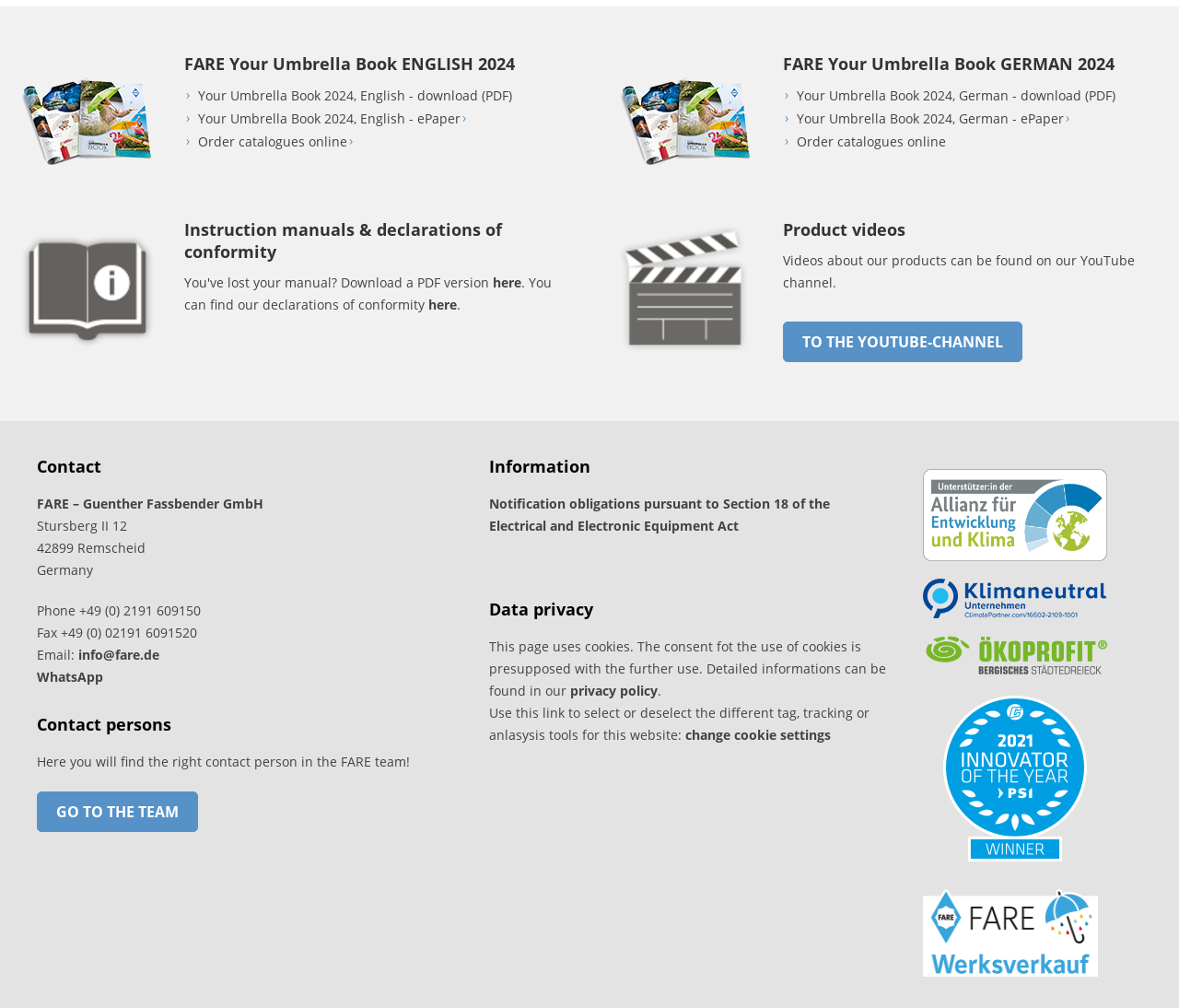Please answer the following question using a single word or phrase: 
How many contact persons are listed?

Unknown